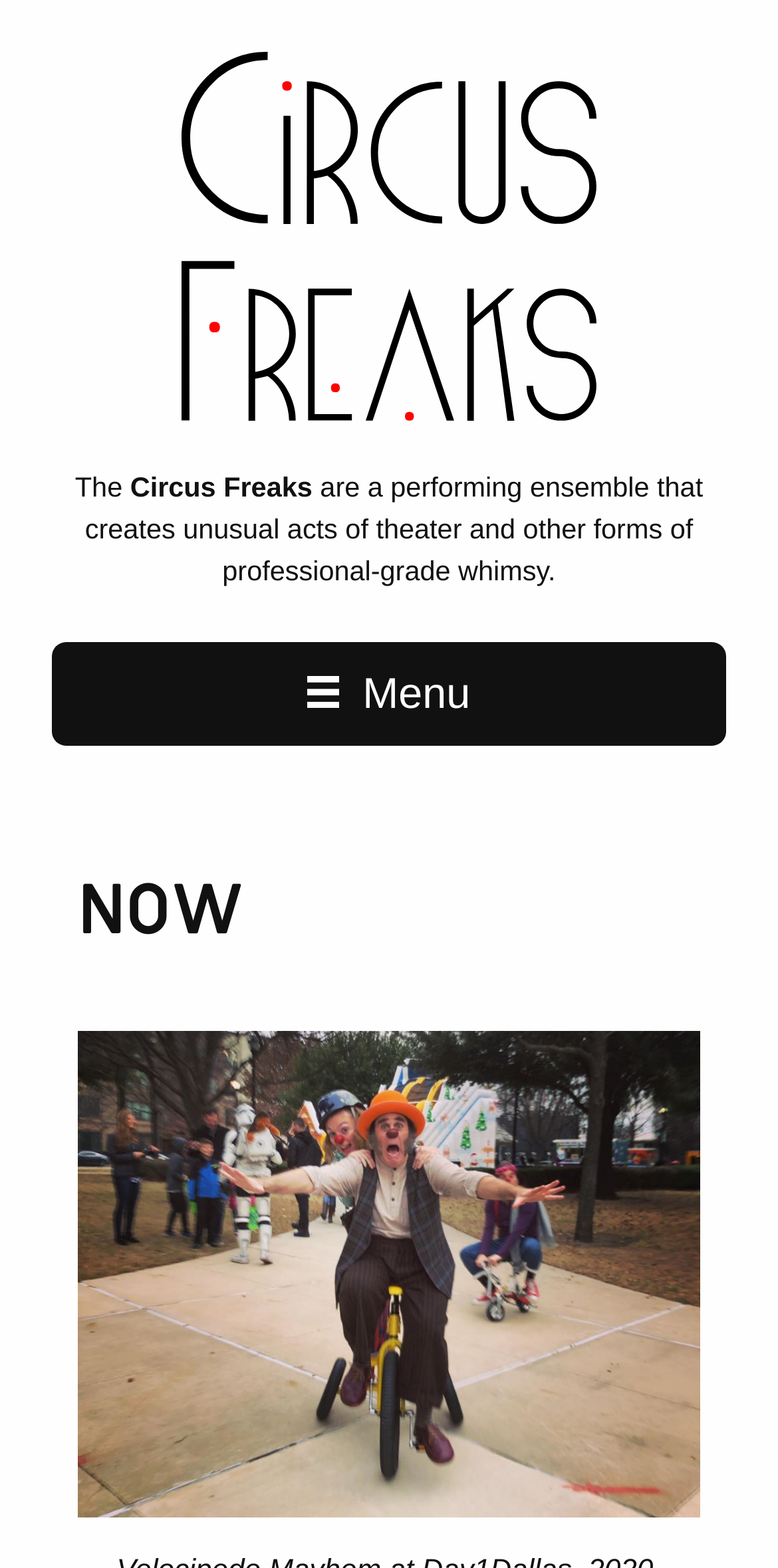Using the provided element description: "Menu", identify the bounding box coordinates. The coordinates should be four floats between 0 and 1 in the order [left, top, right, bottom].

[0.066, 0.41, 0.934, 0.476]